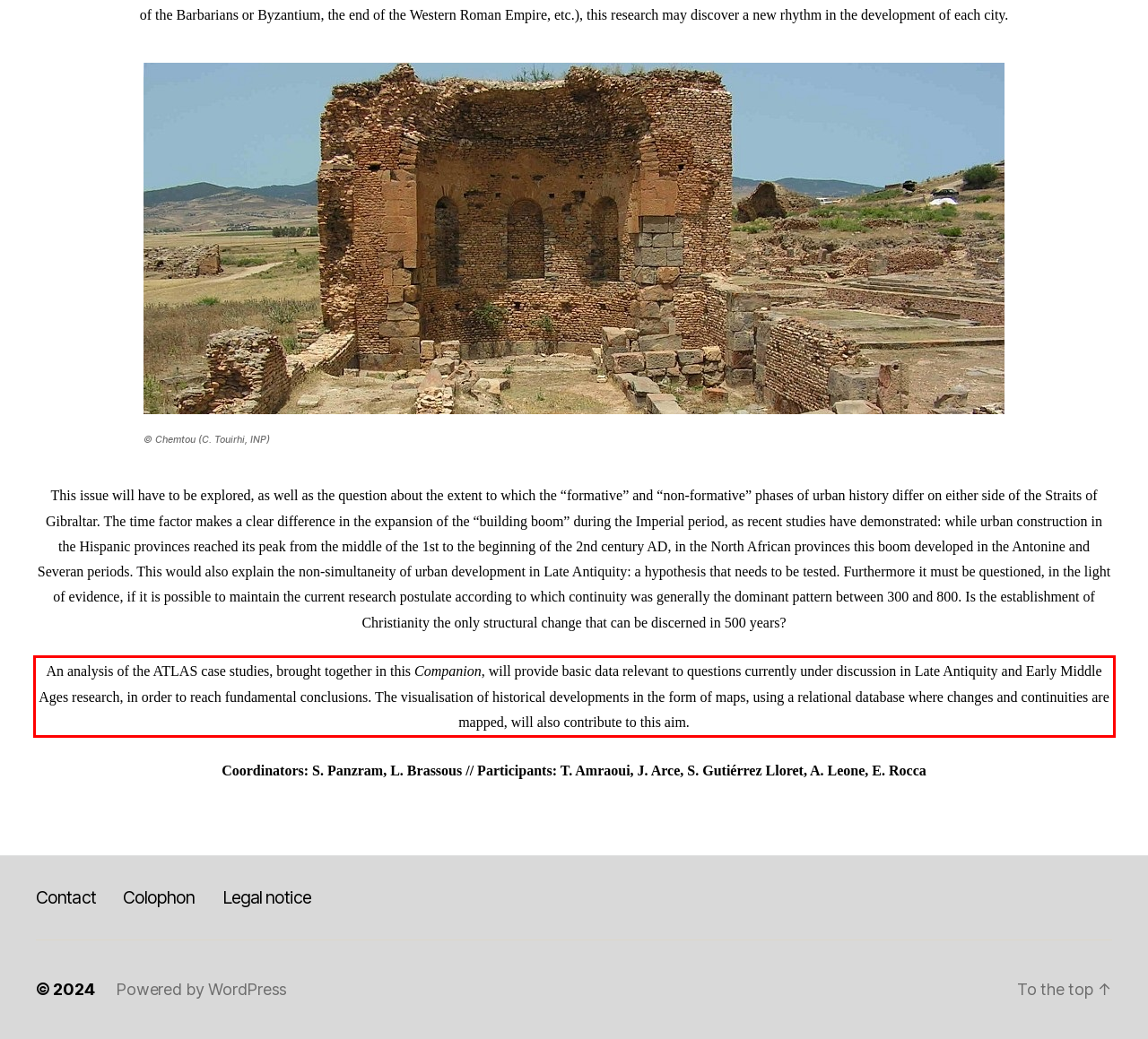Please perform OCR on the text within the red rectangle in the webpage screenshot and return the text content.

An analysis of the ATLAS case studies, brought together in this Companion, will provide basic data relevant to questions currently under discussion in Late Antiquity and Early Middle Ages research, in order to reach fundamental conclusions. The visualisation of historical developments in the form of maps, using a relational database where changes and continuities are mapped, will also contribute to this aim.